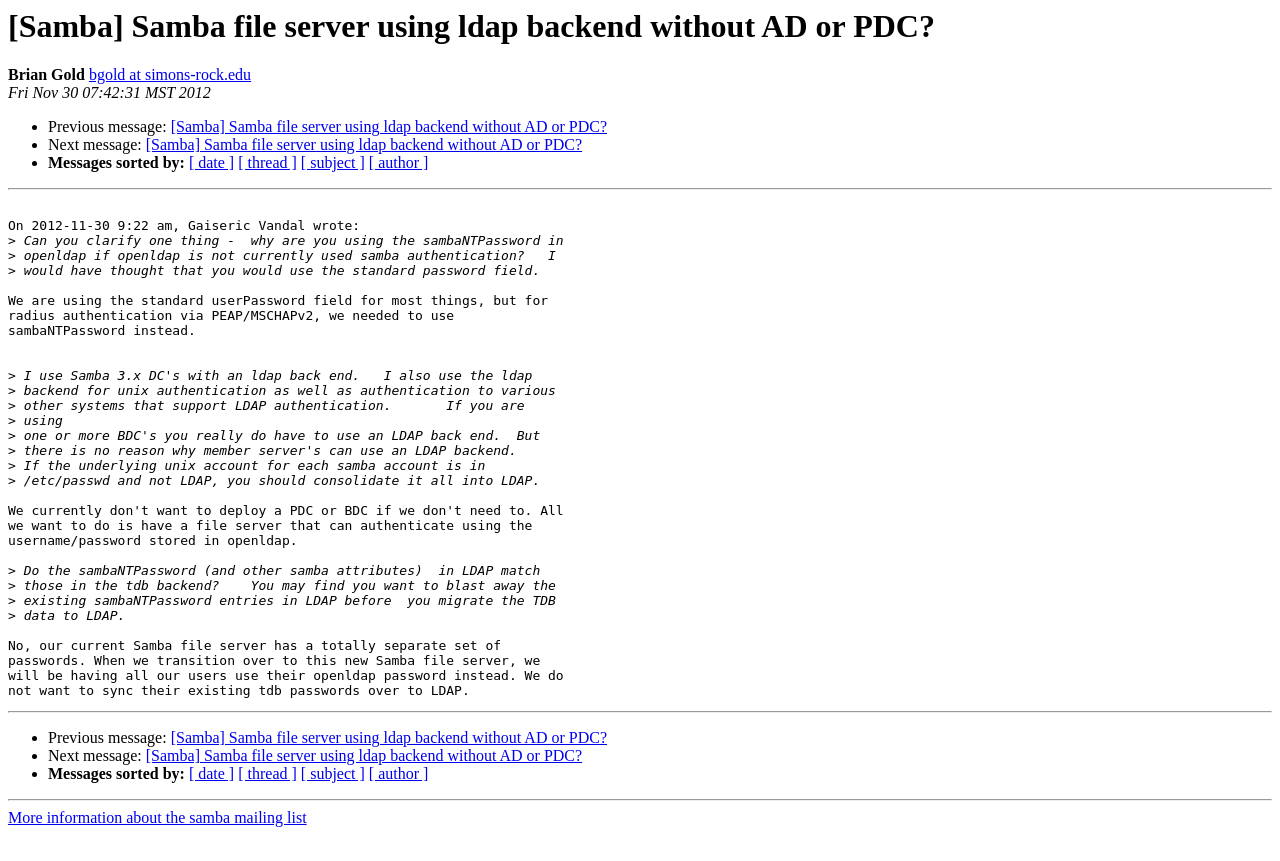What is the topic of the discussion?
Respond to the question with a well-detailed and thorough answer.

The topic of the discussion is Samba file server using ldap backend without AD or PDC, which is indicated by the heading element '[Samba] Samba file server using ldap backend without AD or PDC?' with bounding box coordinates [0.006, 0.009, 0.994, 0.052].